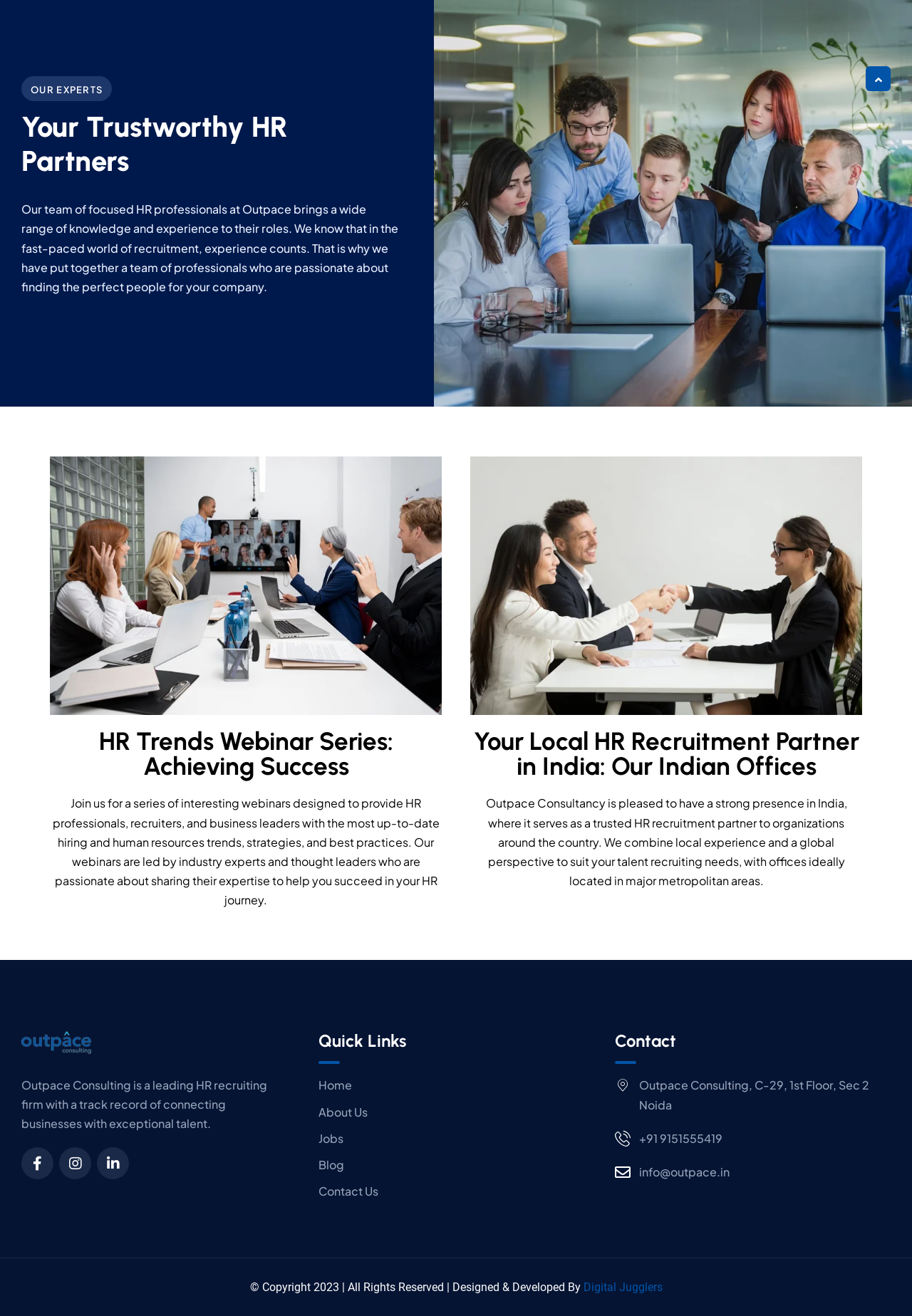Give the bounding box coordinates for the element described by: "Blog".

[0.349, 0.878, 0.651, 0.892]